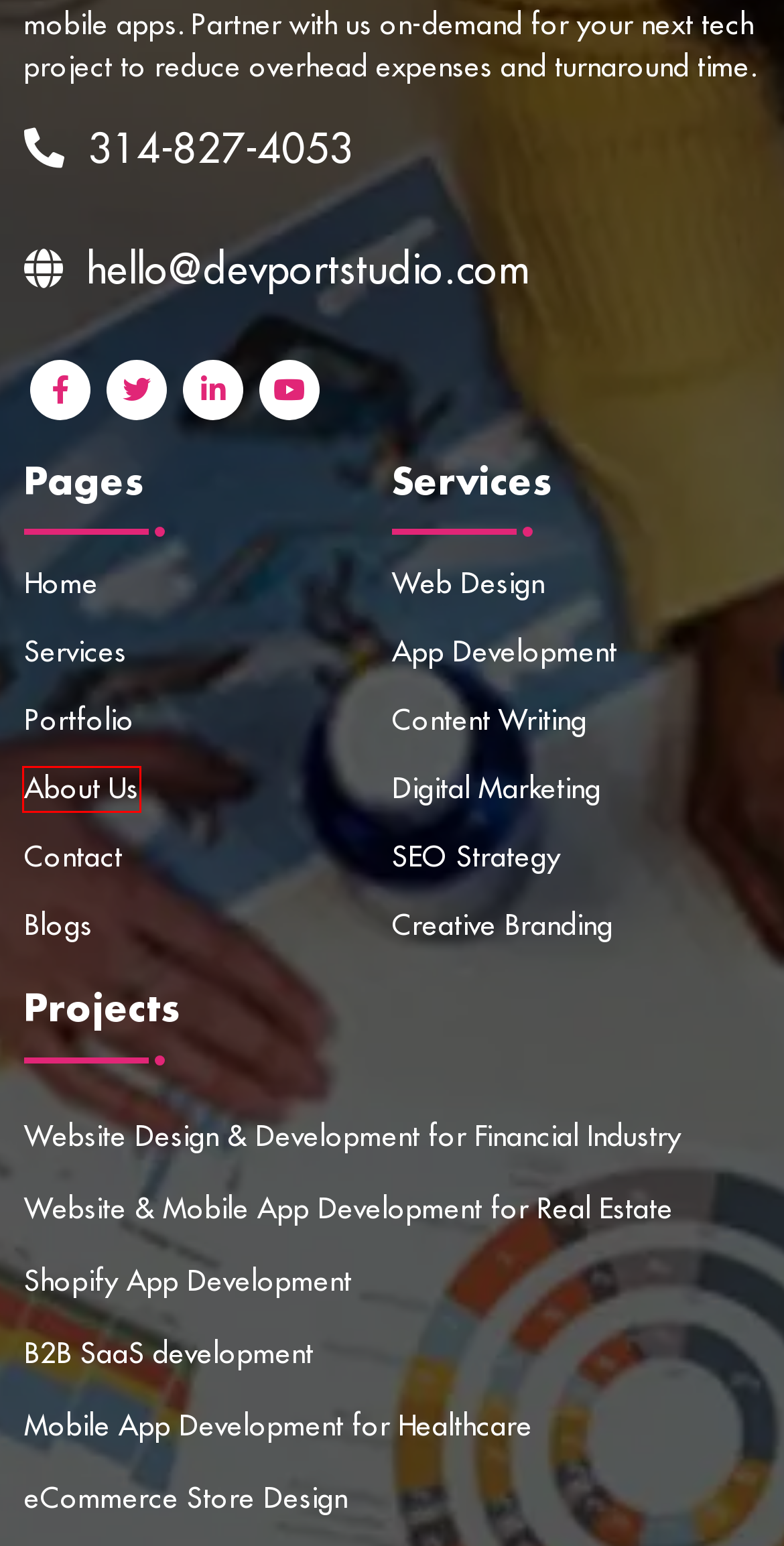Given a screenshot of a webpage with a red bounding box around an element, choose the most appropriate webpage description for the new page displayed after clicking the element within the bounding box. Here are the candidates:
A. Outlander | DevportStudio
B. Social Media Digital Marketing | Social Media Marketing Company
C. Our Brand Story | DevportStudio
D. Business Brand | Business Logo Design | Logo Design | DevPort Studio
E. App Developer | App Development Company | DevPort Studio
F. Contact | DevportStudio
G. Blog Writing | SEO Writing | SEO Copywriting | Writing Blogs
H. Blogs | DevportStudio

C